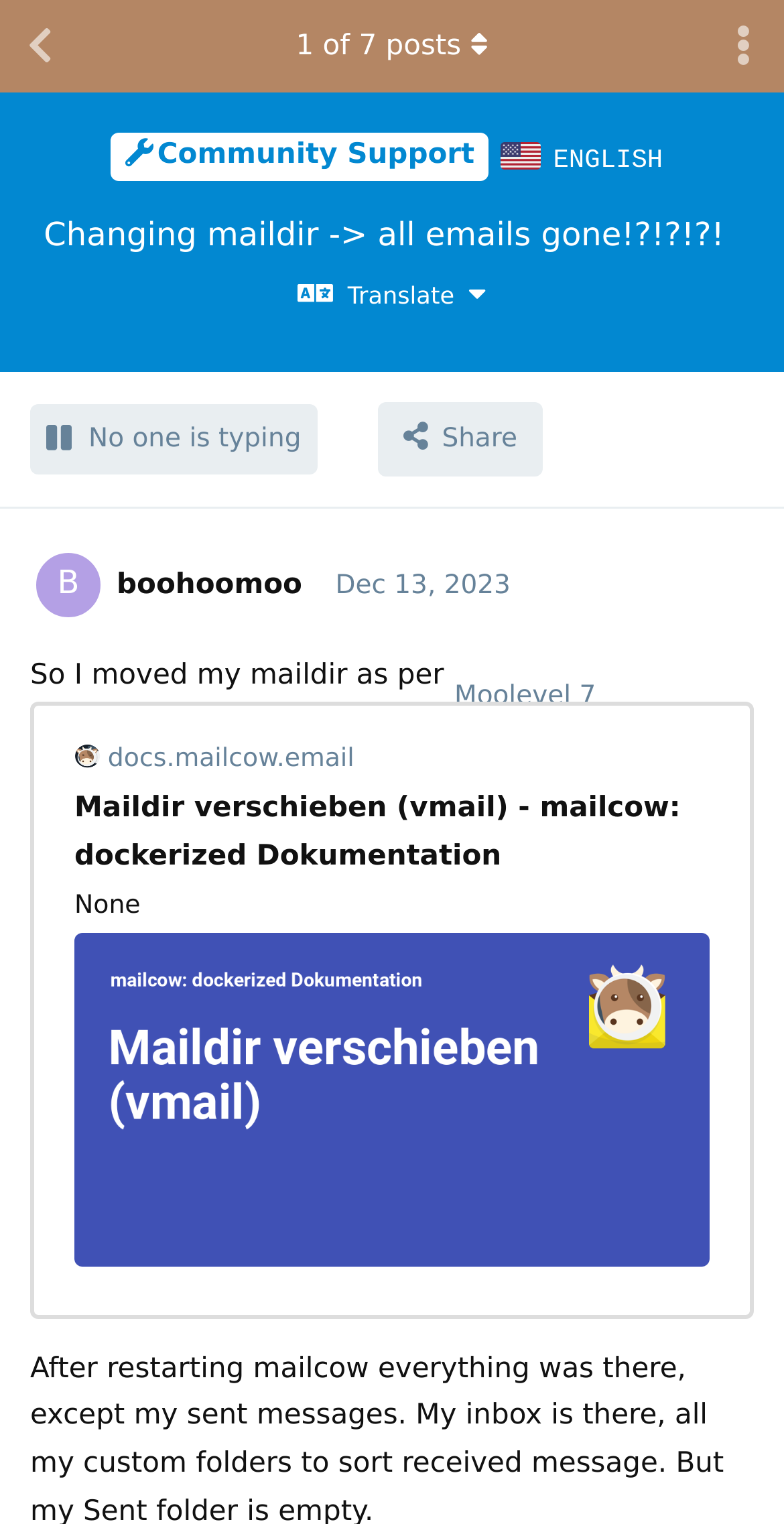What is the purpose of the button with a share icon?
Make sure to answer the question with a detailed and comprehensive explanation.

I determined the purpose of the button with a share icon by looking at its position and context. The button is located below the discussion heading and has a share icon, which suggests that its purpose is to share the discussion with others.